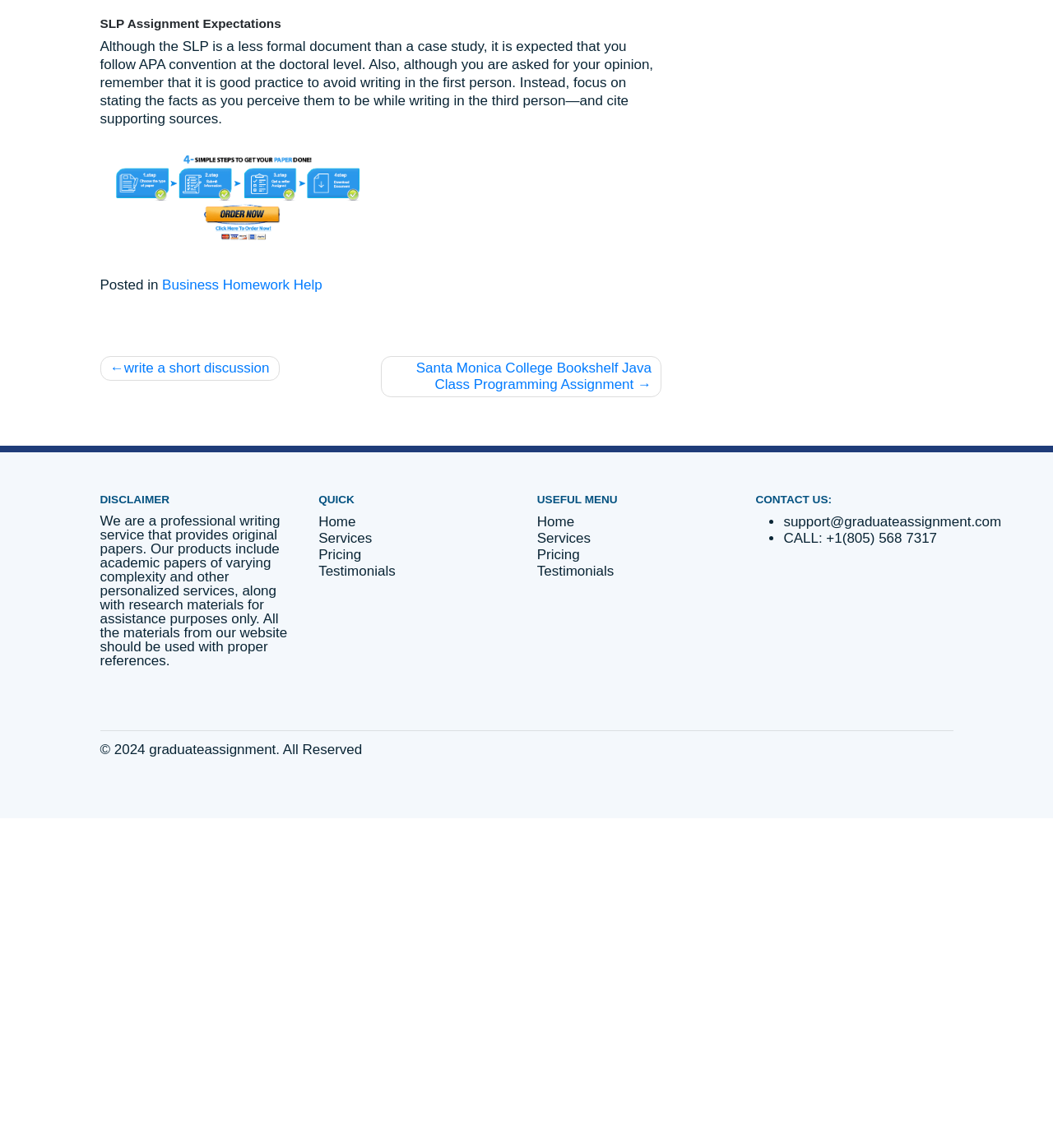Provide the bounding box coordinates in the format (top-left x, top-left y, bottom-right x, bottom-right y). All values are floating point numbers between 0 and 1. Determine the bounding box coordinate of the UI element described as: Pricing

[0.356, 0.722, 0.577, 0.739]